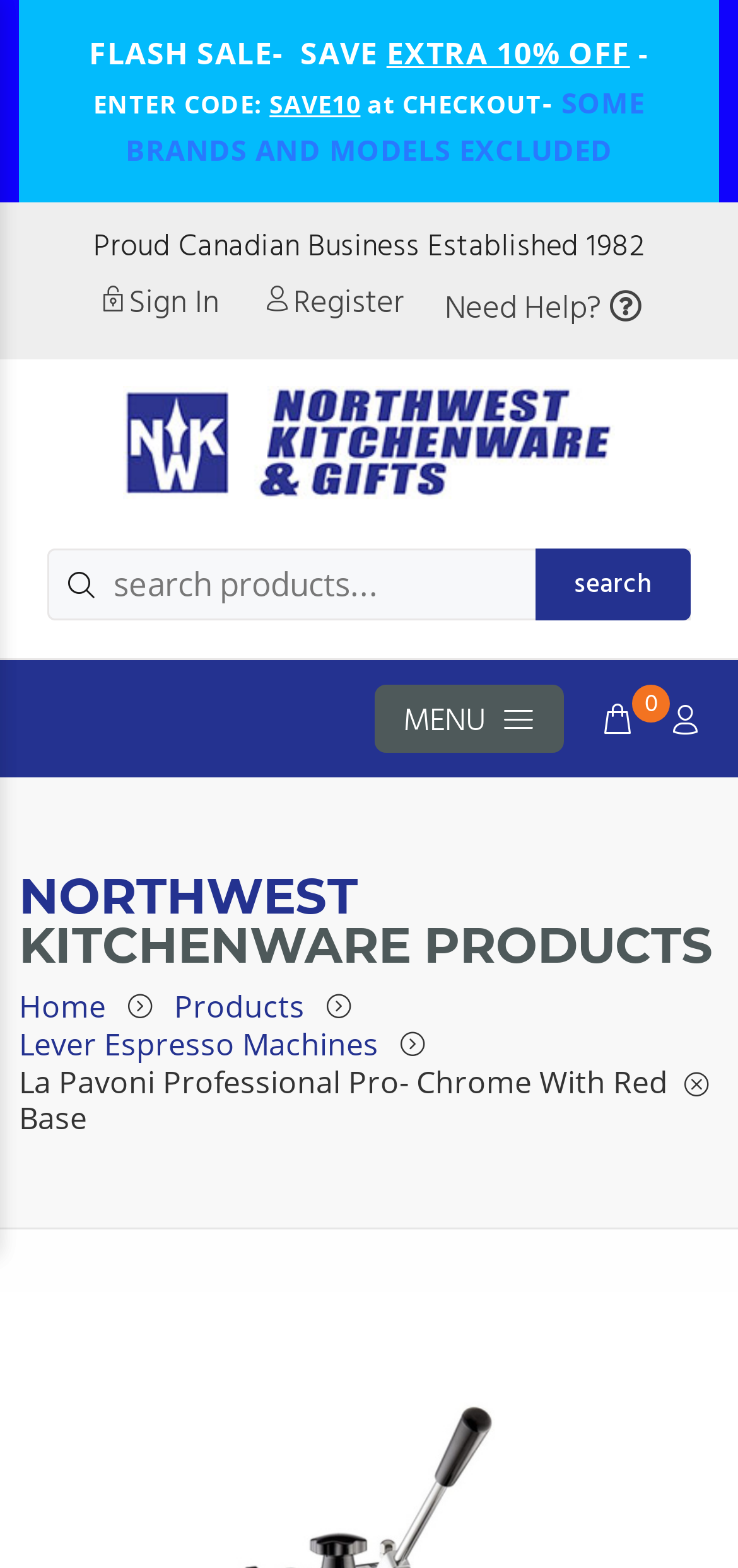How many links are in the top navigation menu?
Please answer the question with a detailed response using the information from the screenshot.

The top navigation menu can be found near the top of the webpage and contains links to 'Home', 'Products', 'Lever Espresso Machines', and 'La Pavoni Professional Pro- Chrome With Red Base'. There are 4 links in total.